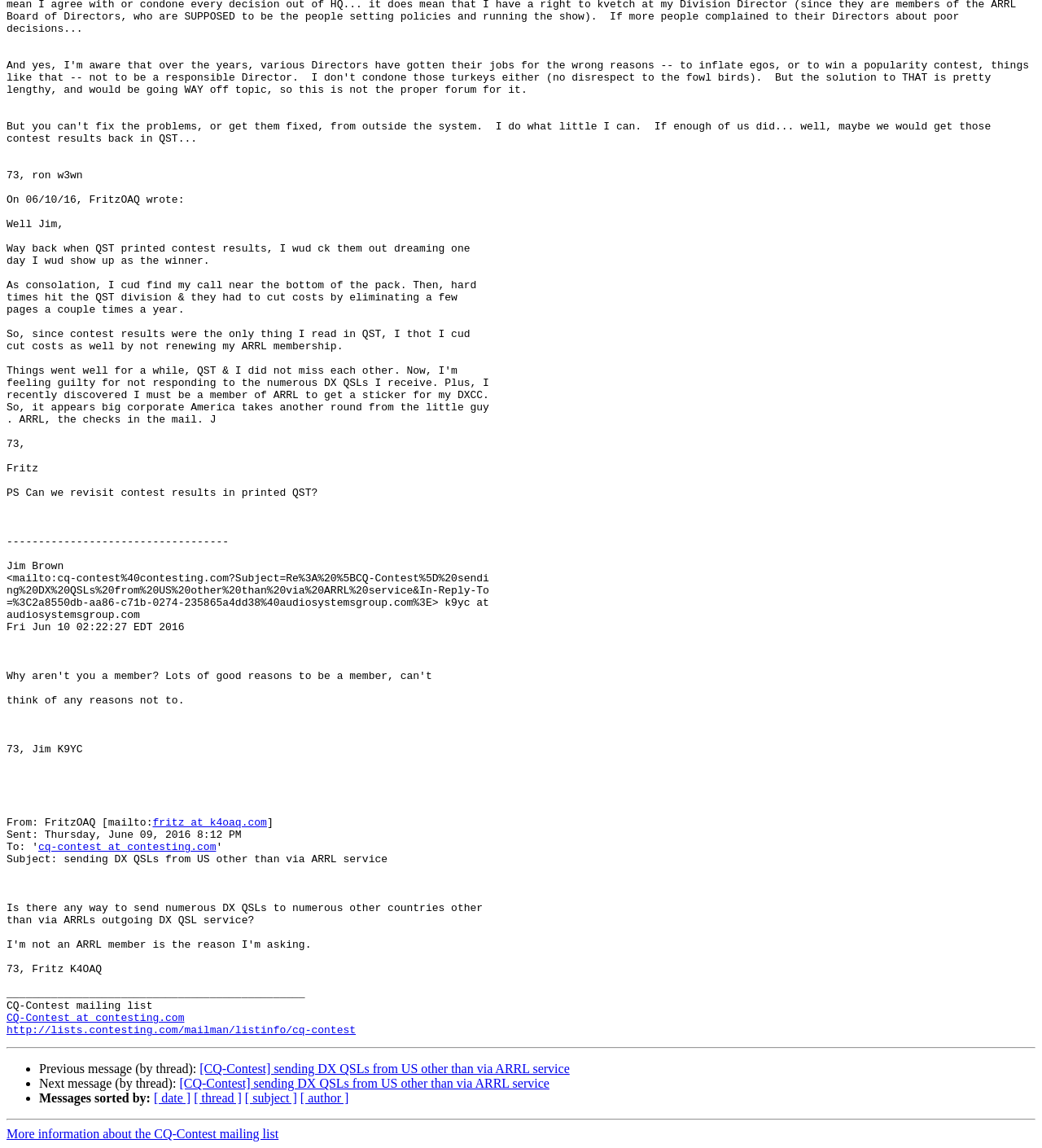Given the webpage screenshot, identify the bounding box of the UI element that matches this description: "PDF version of this article".

None